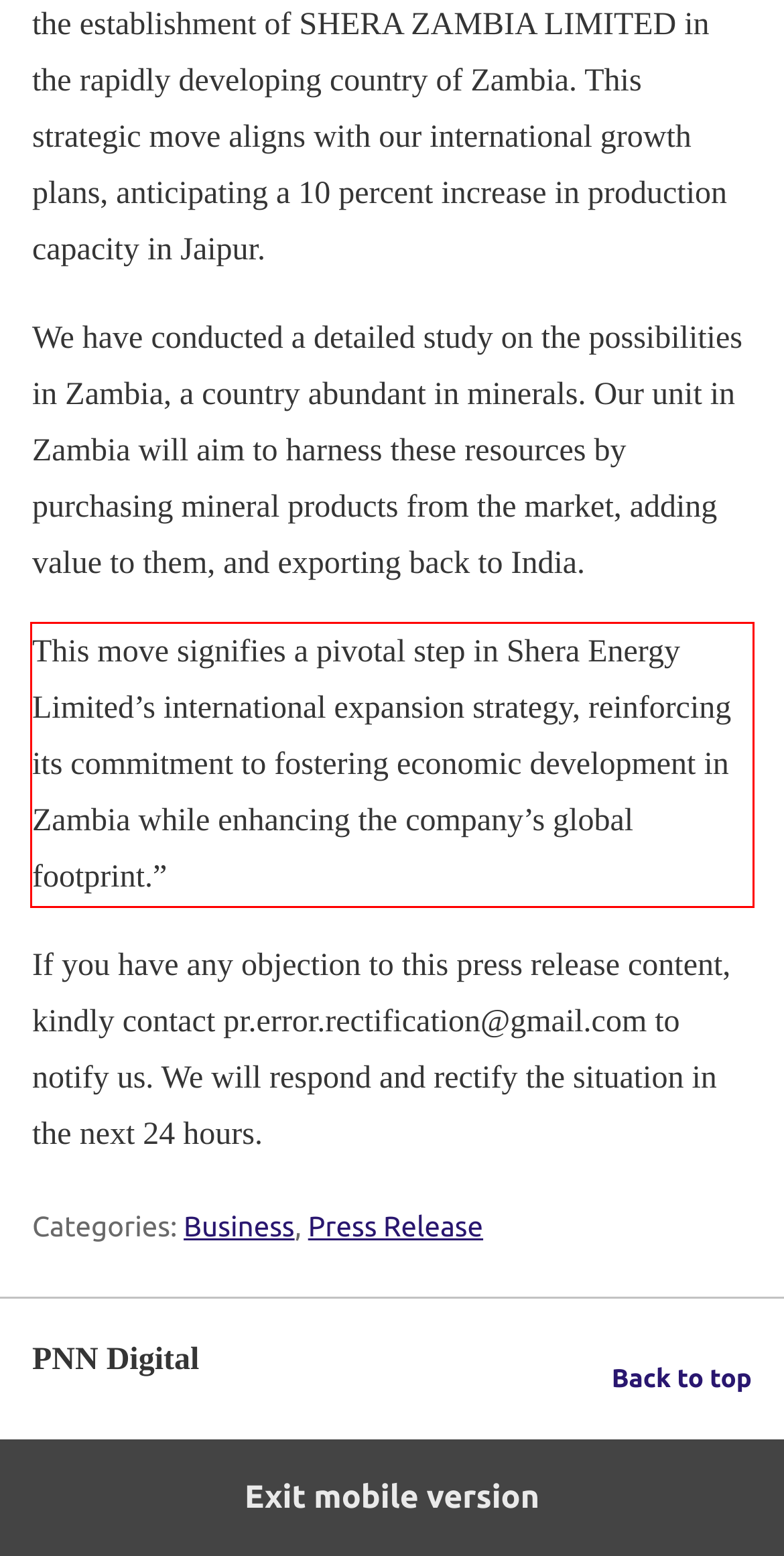Given a screenshot of a webpage containing a red bounding box, perform OCR on the text within this red bounding box and provide the text content.

This move signifies a pivotal step in Shera Energy Limited’s international expansion strategy, reinforcing its commitment to fostering economic development in Zambia while enhancing the company’s global footprint.”